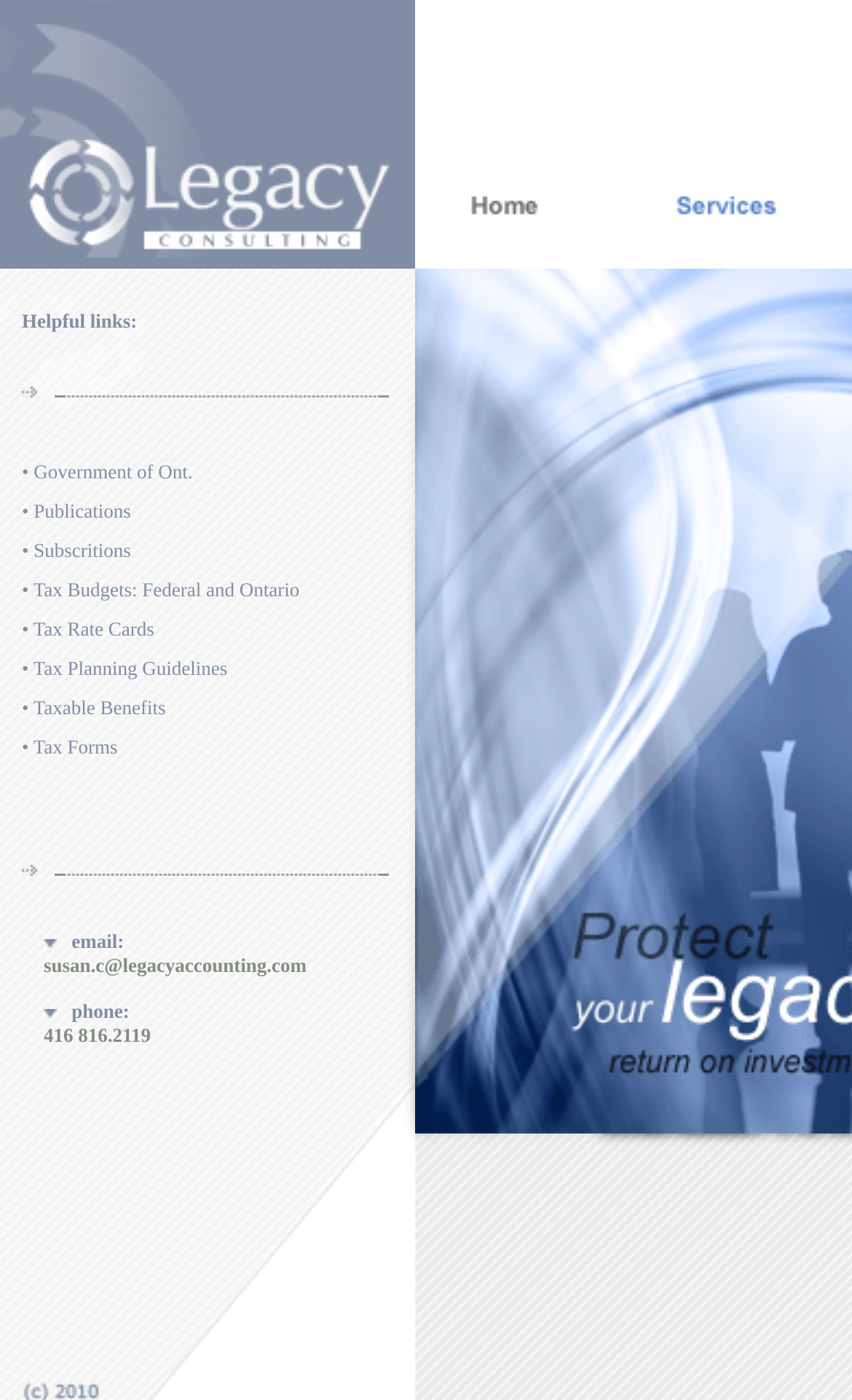What is the contact email address?
Please use the visual content to give a single word or phrase answer.

susan.c@legacyaccounting.com